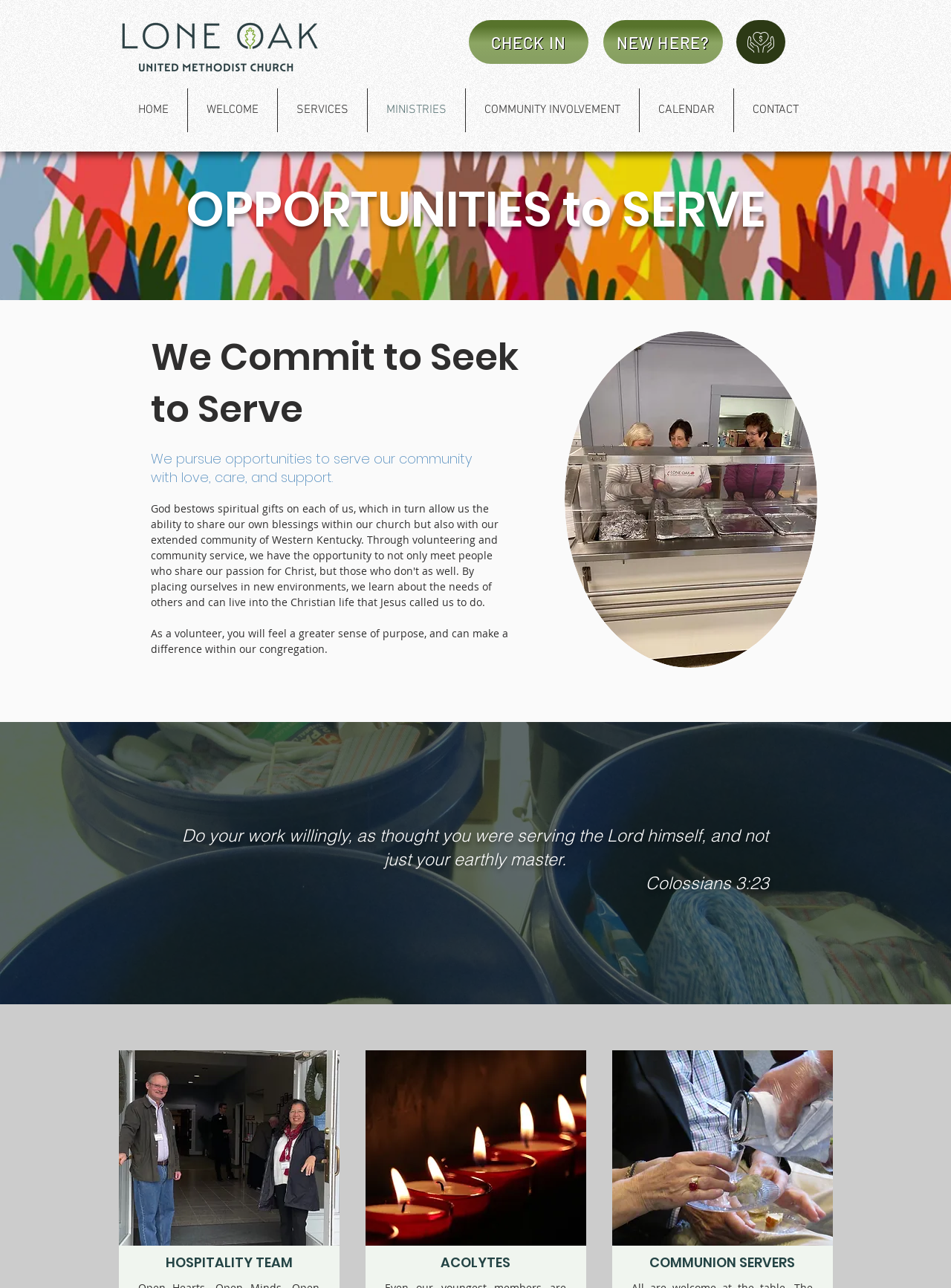Determine the bounding box coordinates of the section to be clicked to follow the instruction: "Learn about 'COMMUNION SERVERS'". The coordinates should be given as four float numbers between 0 and 1, formatted as [left, top, right, bottom].

[0.66, 0.973, 0.859, 0.987]